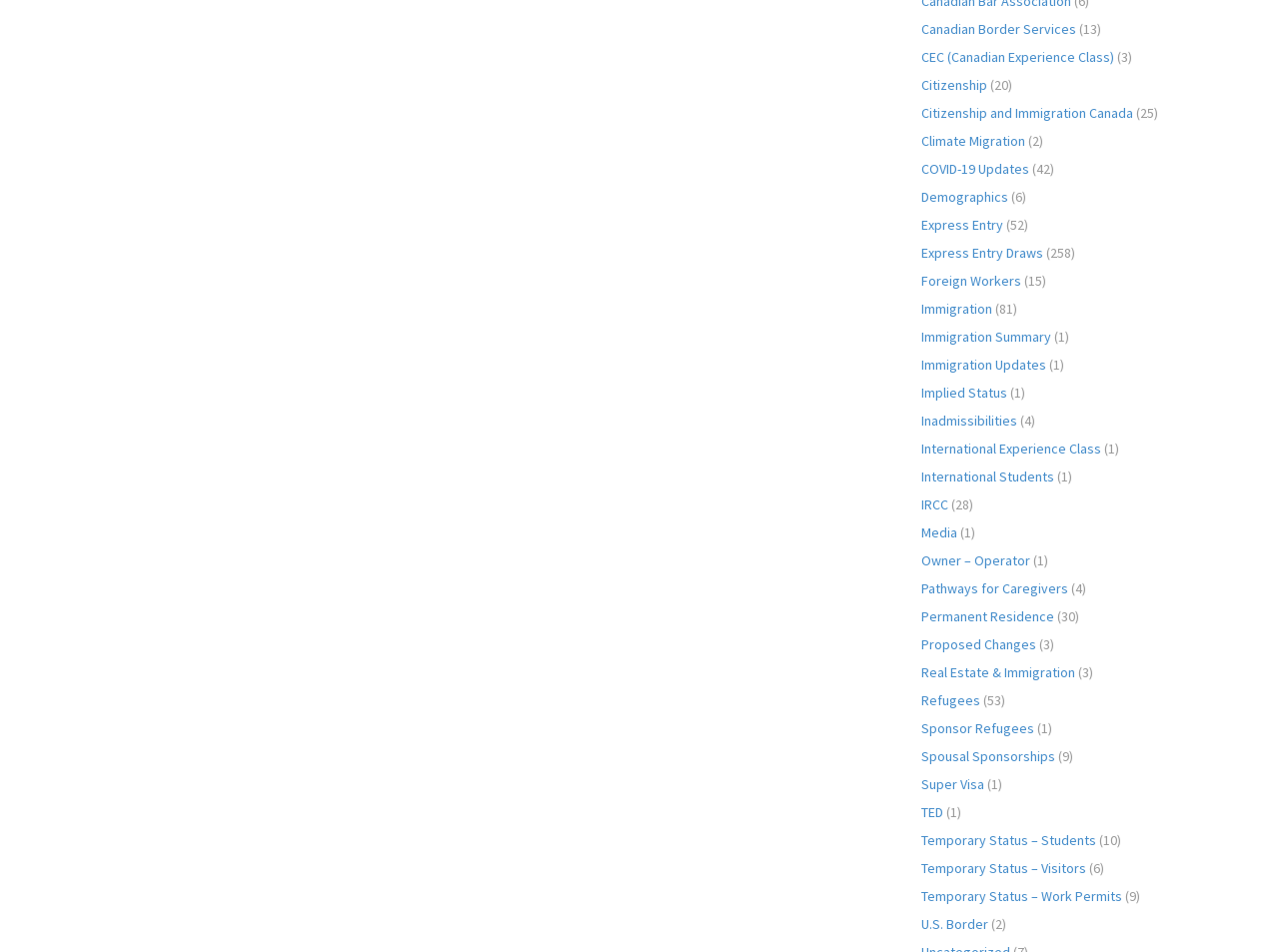Can you find the bounding box coordinates of the area I should click to execute the following instruction: "Learn about Express Entry"?

[0.72, 0.227, 0.785, 0.246]